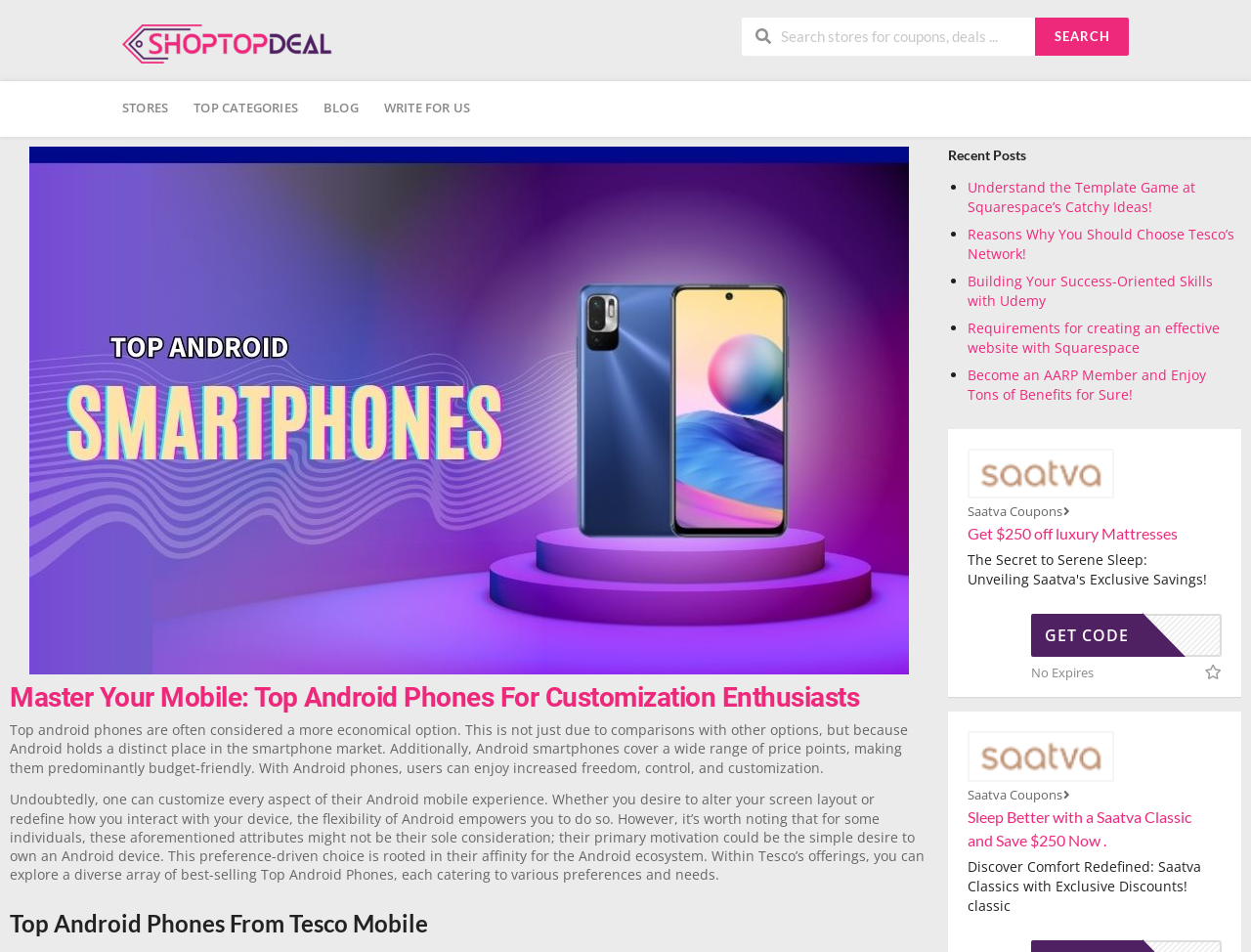Respond with a single word or phrase for the following question: 
What is the main topic of this webpage?

Top Android Phones